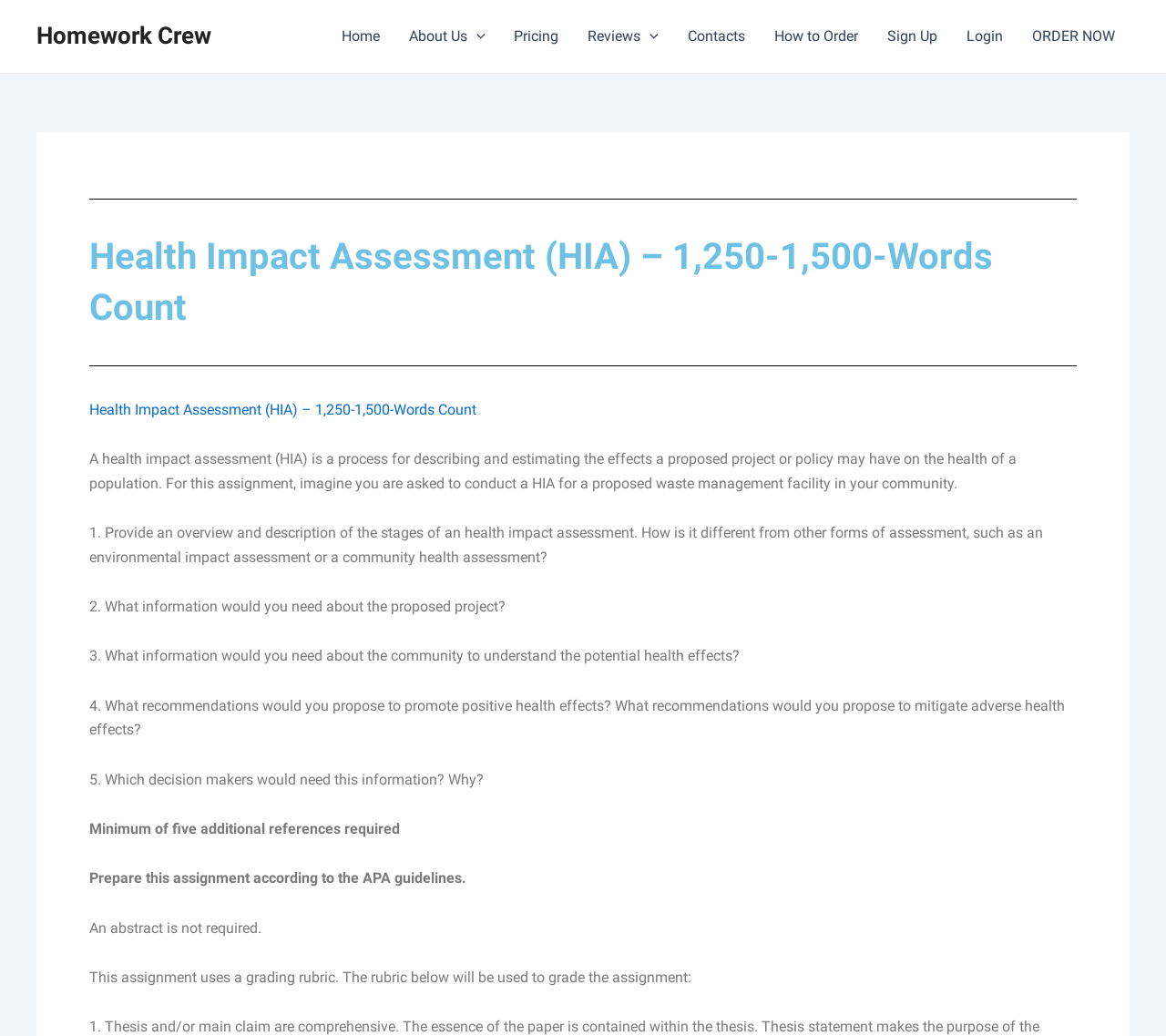What type of information is required about the community for an HIA?
From the screenshot, provide a brief answer in one word or phrase.

Information about potential health effects